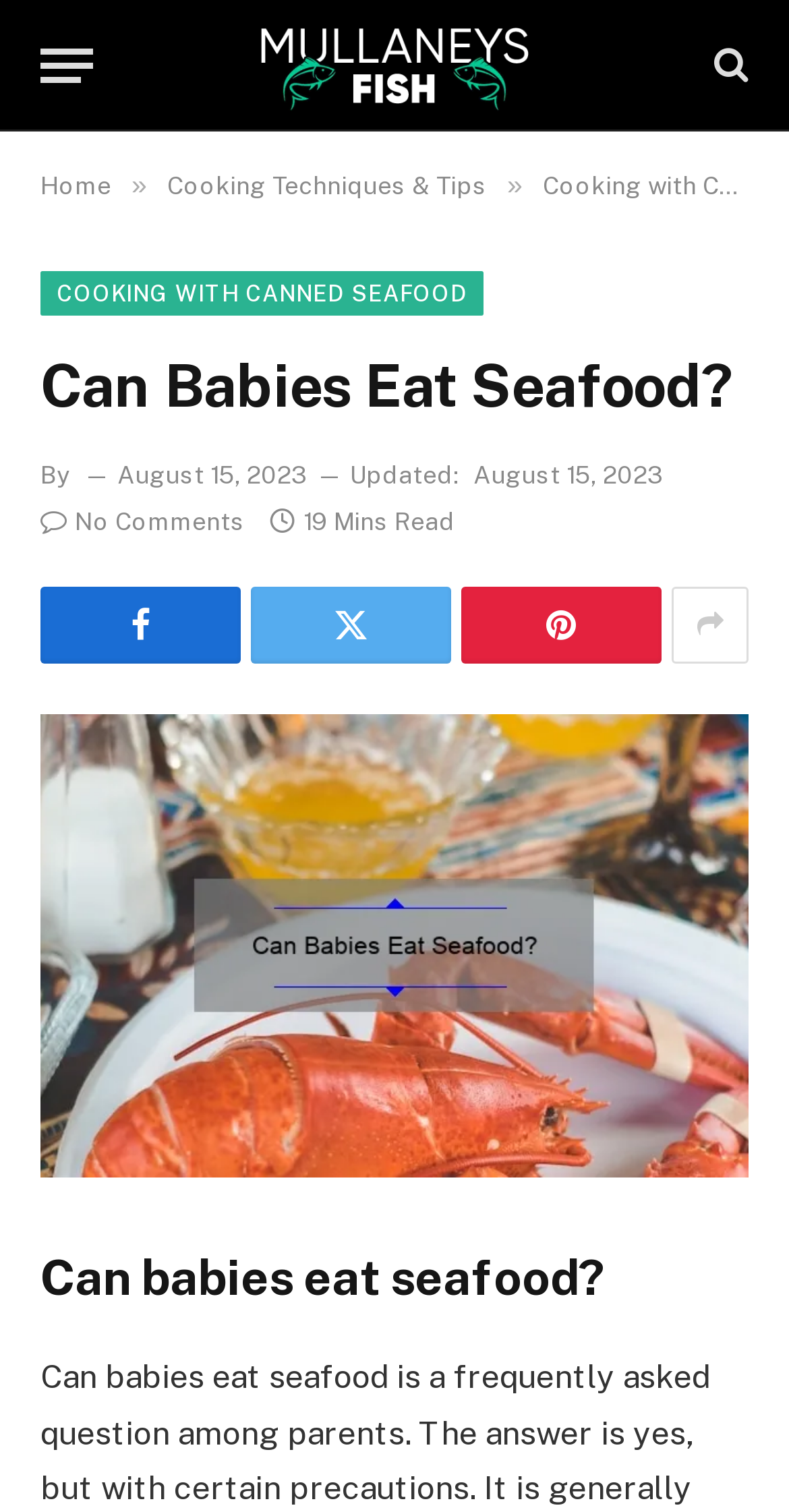When was the article updated? Please answer the question using a single word or phrase based on the image.

August 15, 2023